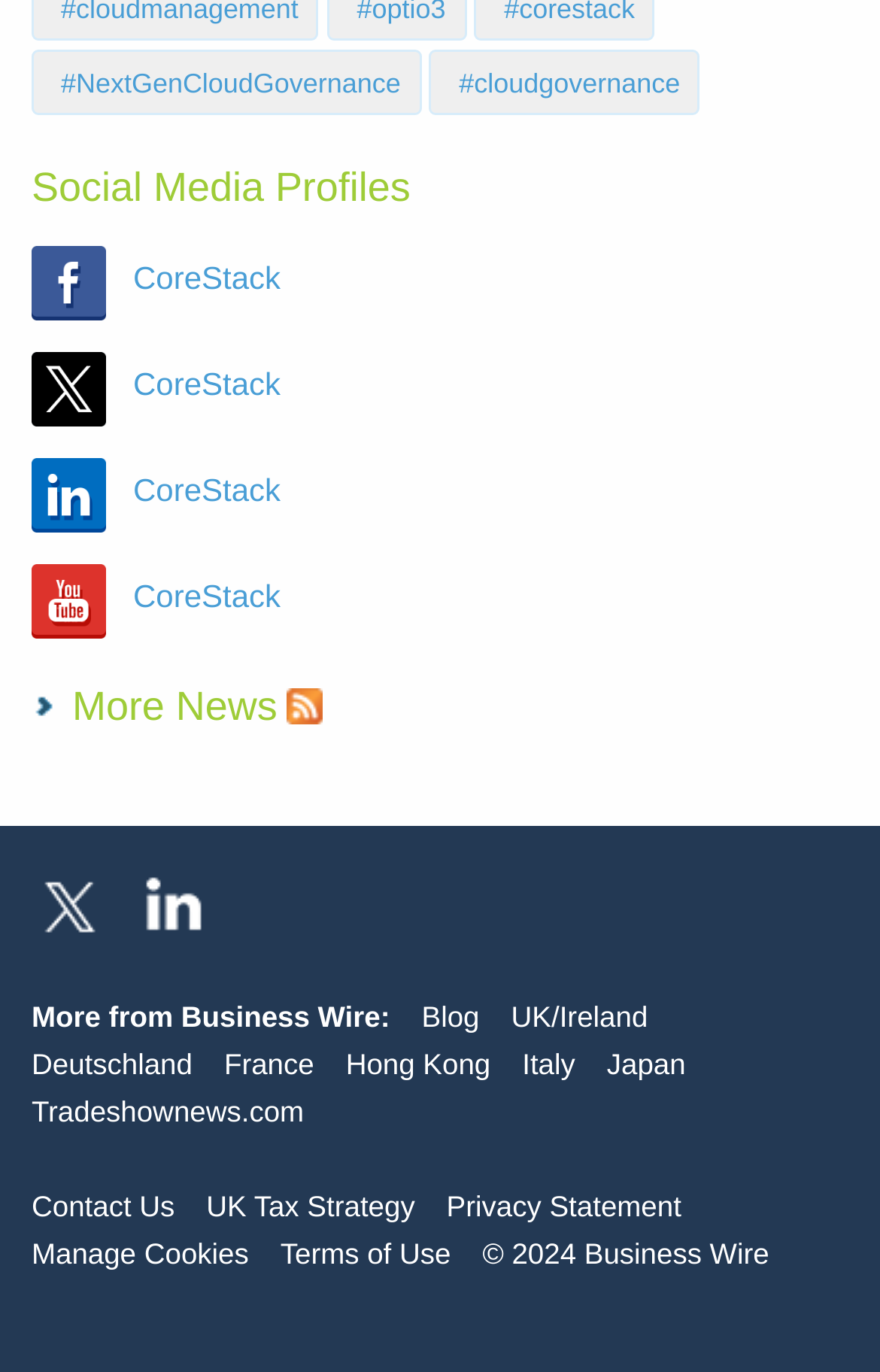Provide a brief response in the form of a single word or phrase:
What is the copyright year mentioned at the bottom?

2024